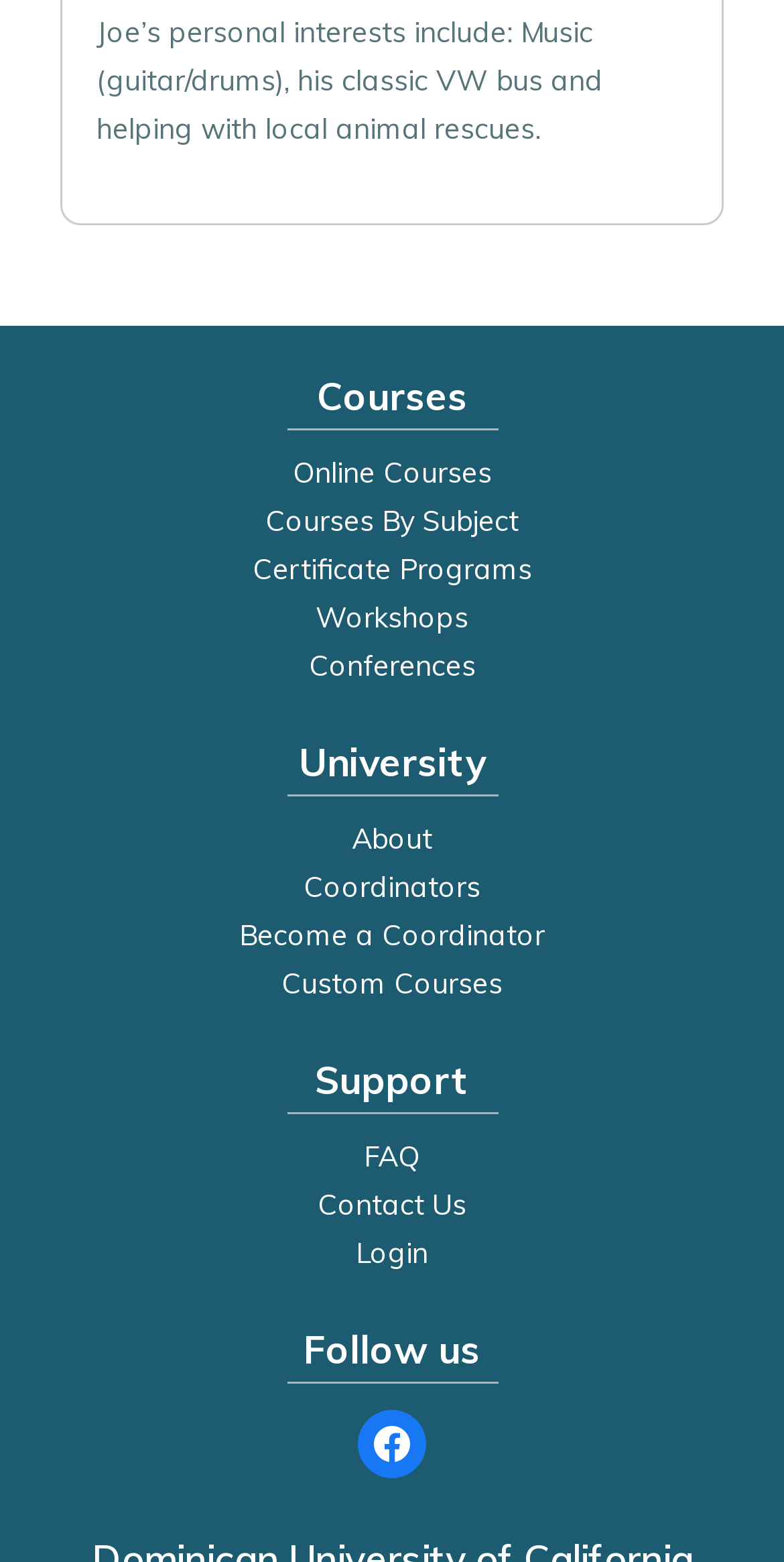Determine the bounding box coordinates of the clickable region to carry out the instruction: "Learn about the university".

[0.038, 0.521, 0.962, 0.552]